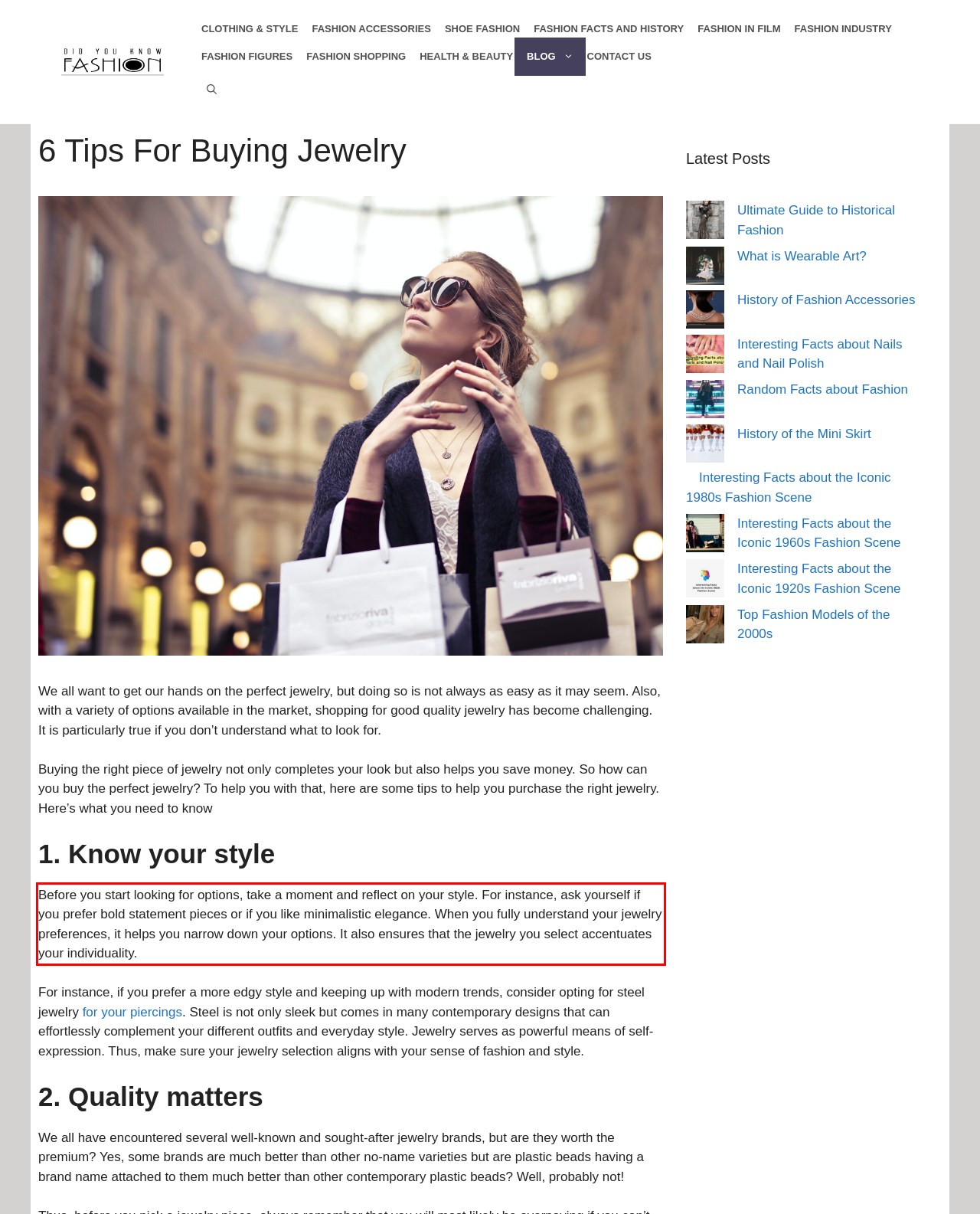Look at the provided screenshot of the webpage and perform OCR on the text within the red bounding box.

Before you start looking for options, take a moment and reflect on your style. For instance, ask yourself if you prefer bold statement pieces or if you like minimalistic elegance. When you fully understand your jewelry preferences, it helps you narrow down your options. It also ensures that the jewelry you select accentuates your individuality.